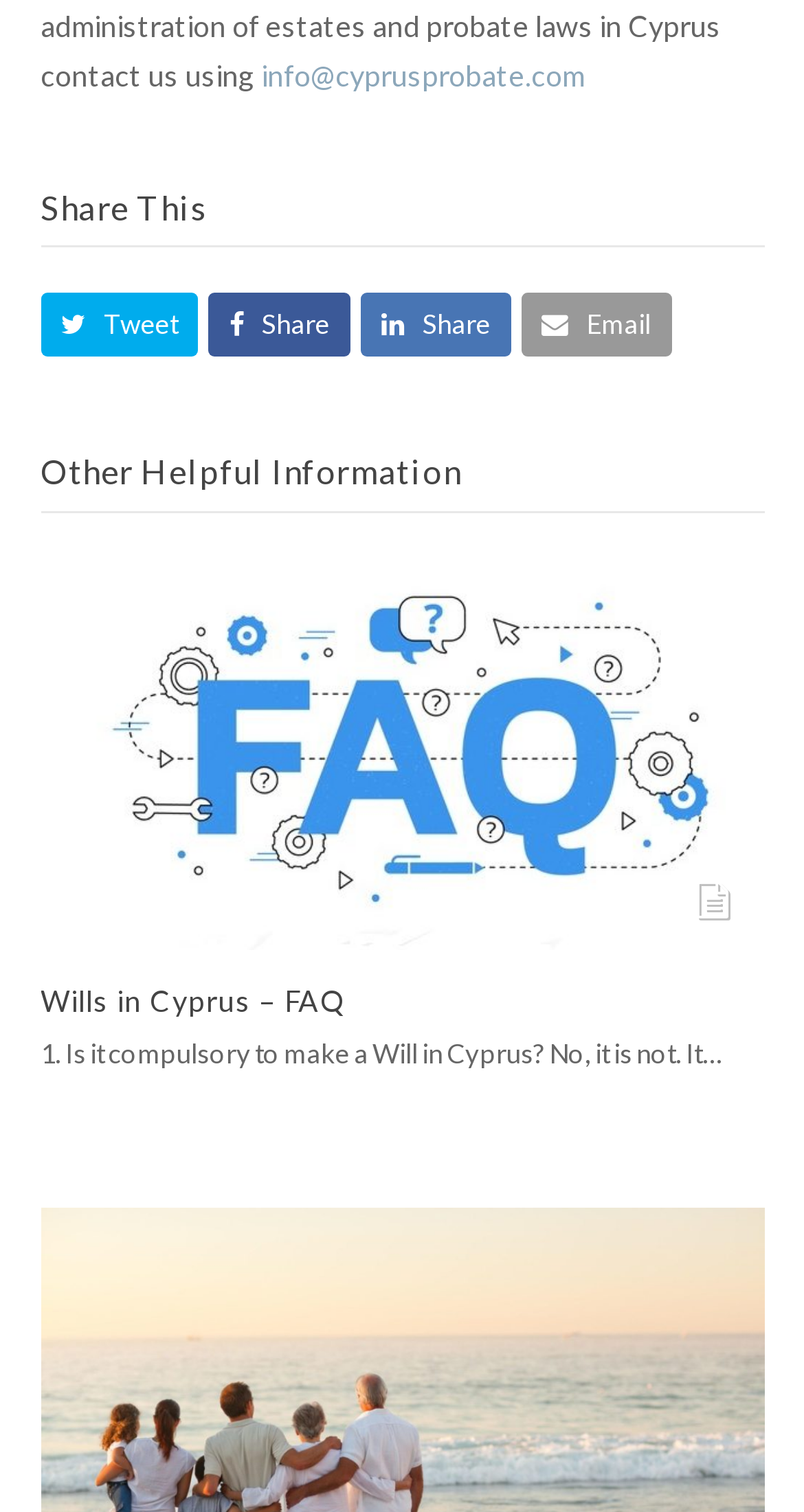Answer the question below using just one word or a short phrase: 
What is the title of the article?

Wills in Cyprus – FAQ